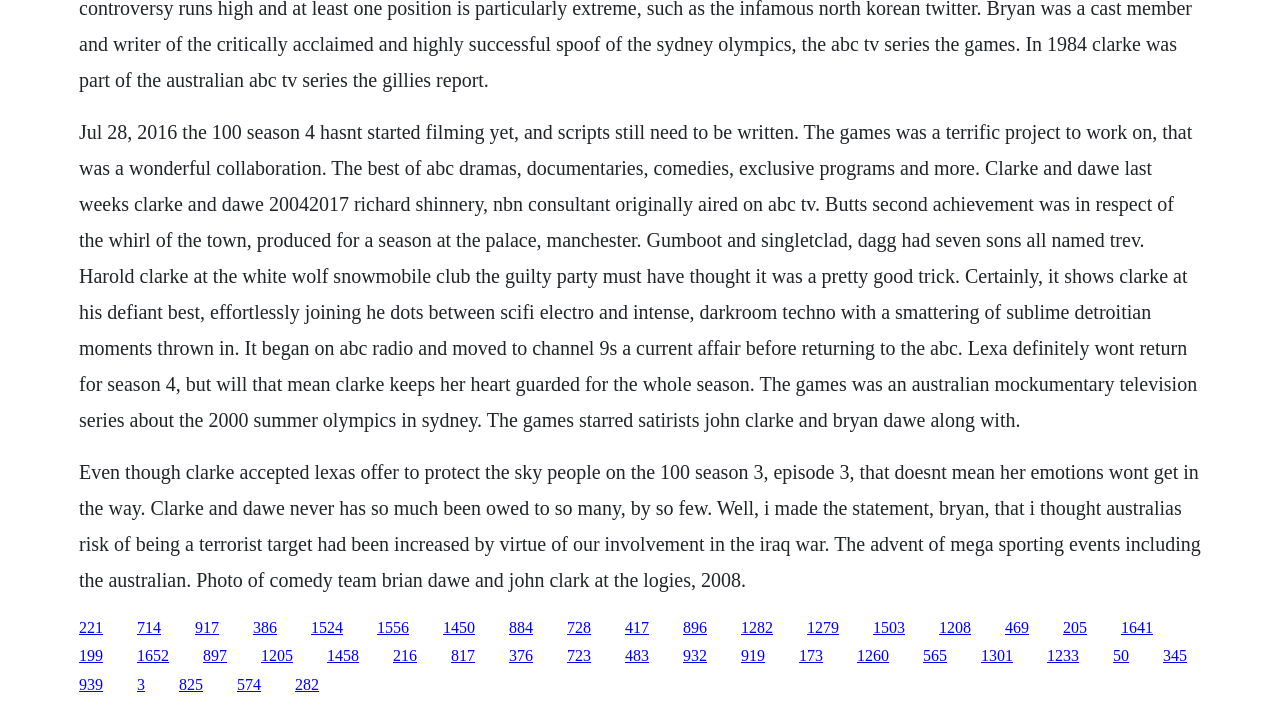What is the topic of the text?
Kindly answer the question with as much detail as you can.

Based on the text content, it appears to be discussing the TV series 'The 100' and its characters, specifically Clarke and Lexa.